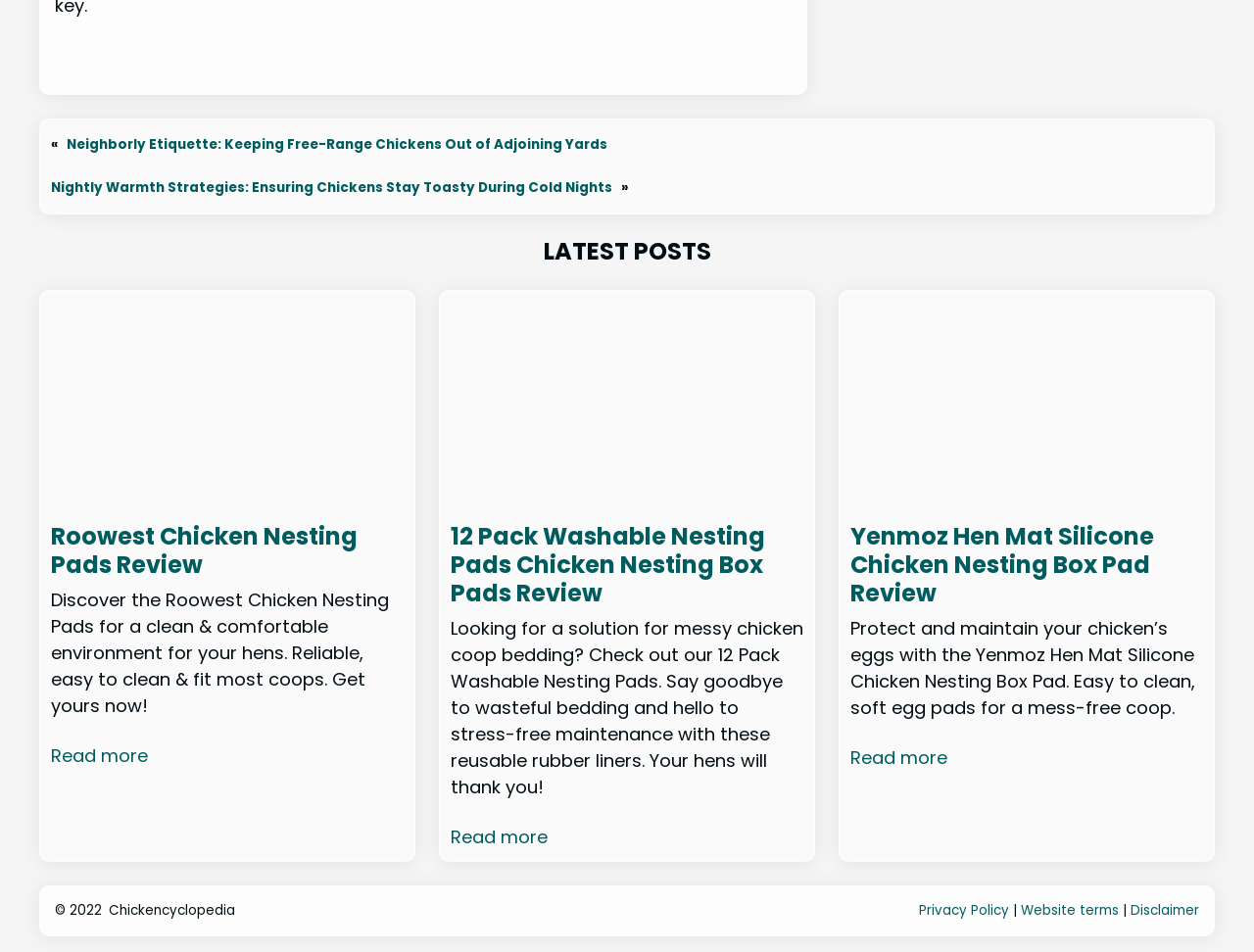Answer the following query with a single word or phrase:
What is the year of the copyright?

2022